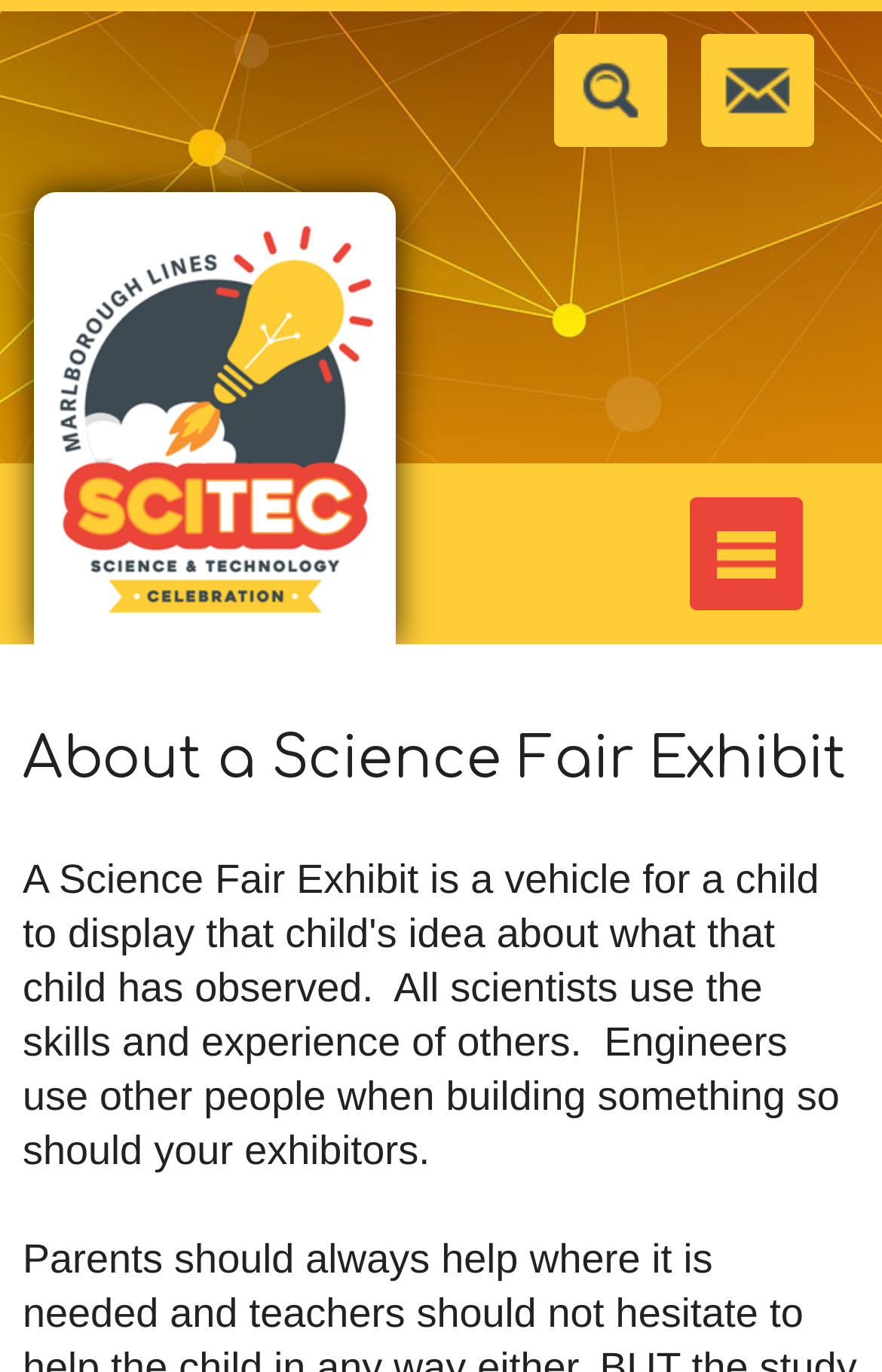Please specify the bounding box coordinates in the format (top-left x, top-left y, bottom-right x, bottom-right y), with all values as floating point numbers between 0 and 1. Identify the bounding box of the UI element described by: alt="American Bottoms"

None